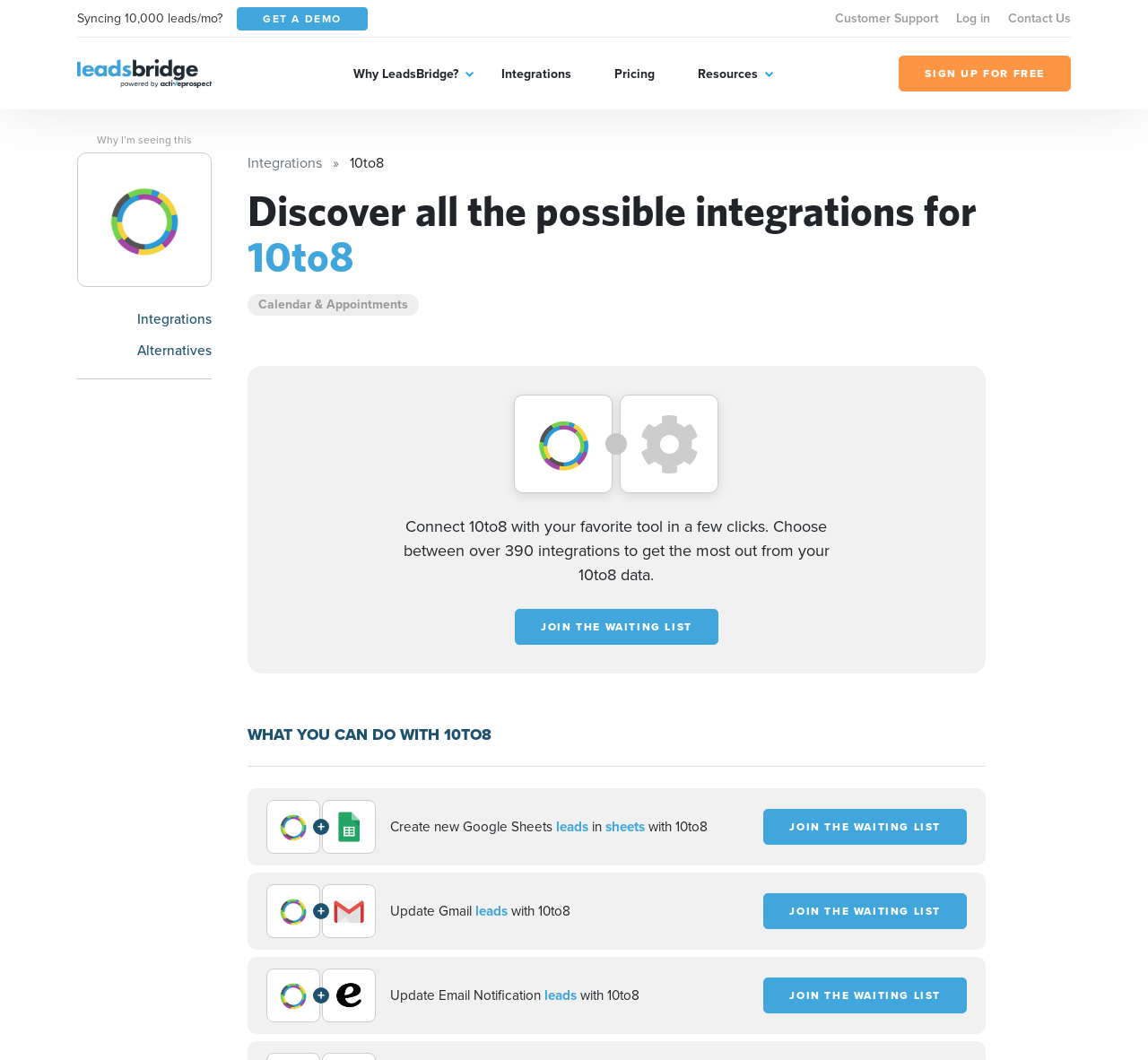Identify the bounding box for the UI element that is described as follows: "JOIN THE WAITING LIST".

[0.665, 0.763, 0.842, 0.797]